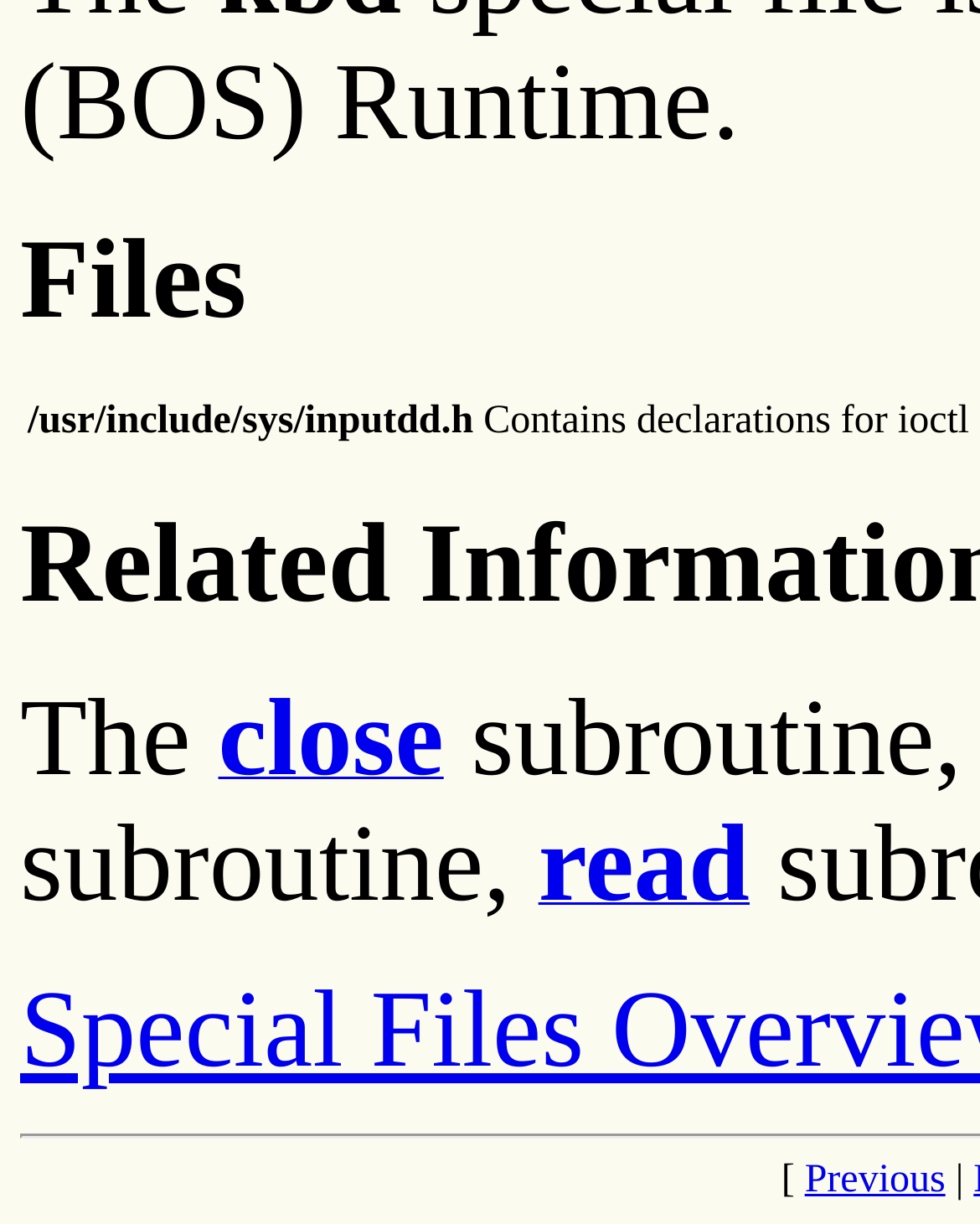Respond to the question with just a single word or phrase: 
What is the first word in the text?

The